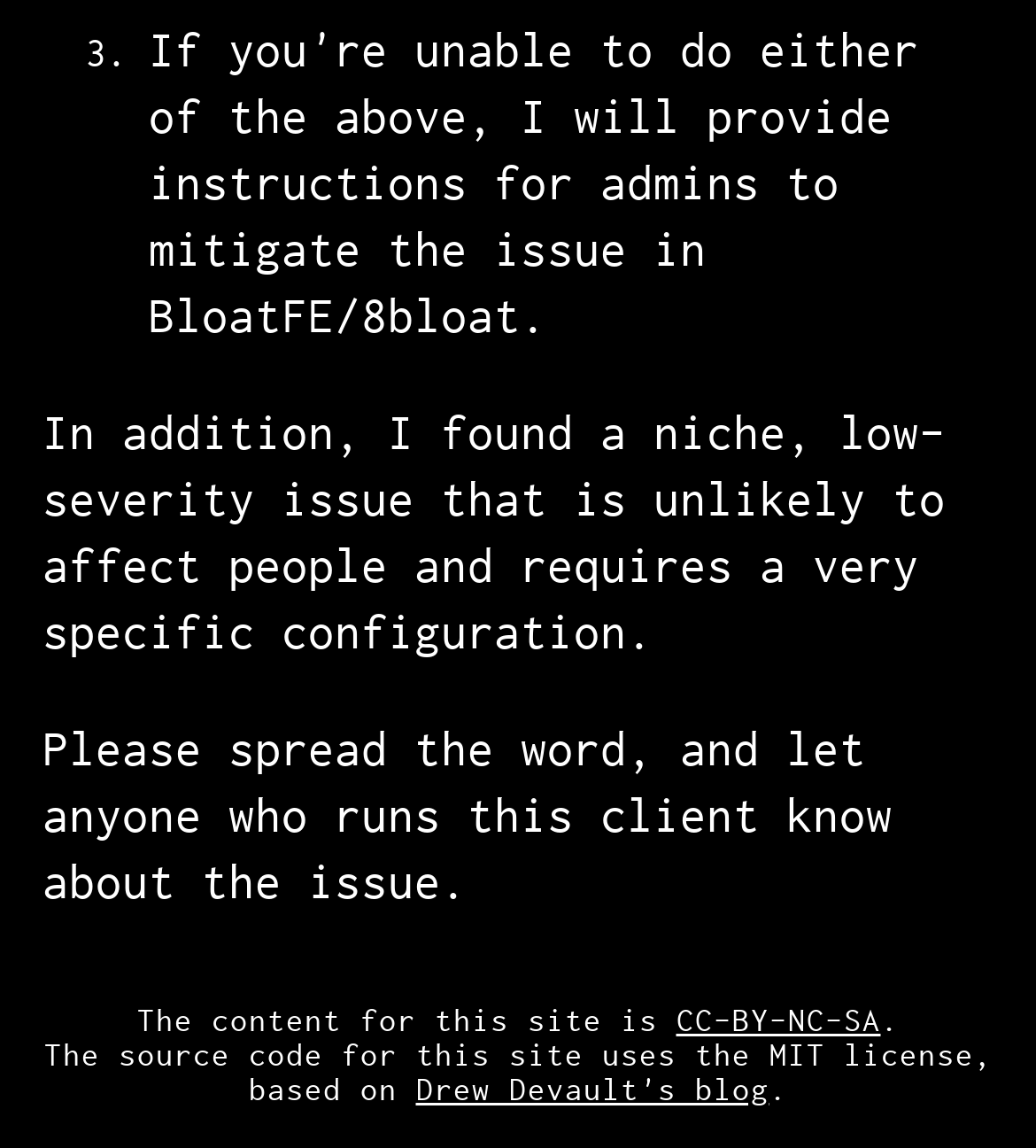What is the severity of the issue mentioned?
Please answer the question with a detailed response using the information from the screenshot.

The issue mentioned in the webpage is described as 'low-severity' and 'unlikely to affect people', indicating that it is not a critical or high-priority issue.